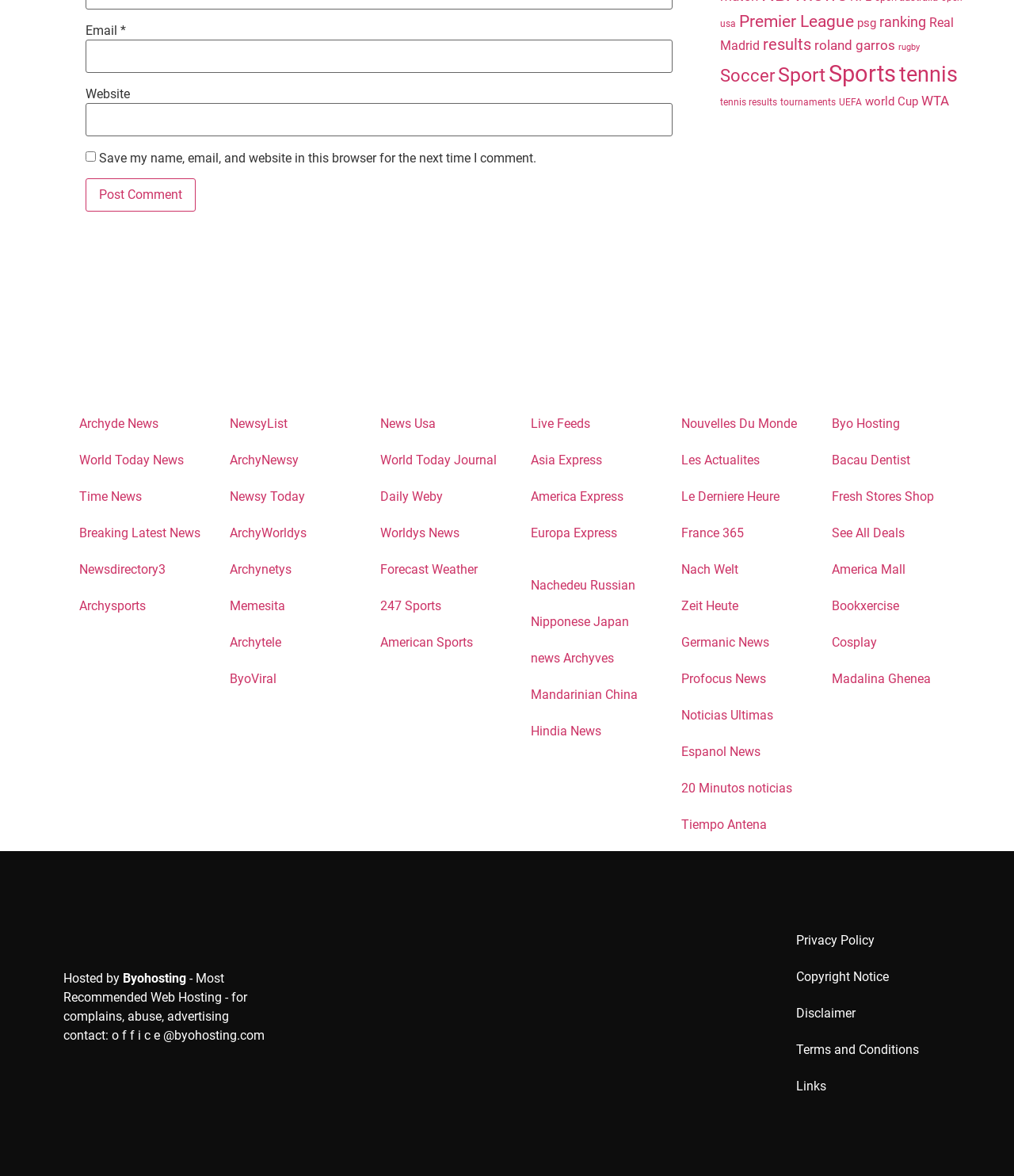Please determine the bounding box coordinates of the clickable area required to carry out the following instruction: "Read 'Archyde News'". The coordinates must be four float numbers between 0 and 1, represented as [left, top, right, bottom].

[0.062, 0.345, 0.172, 0.376]